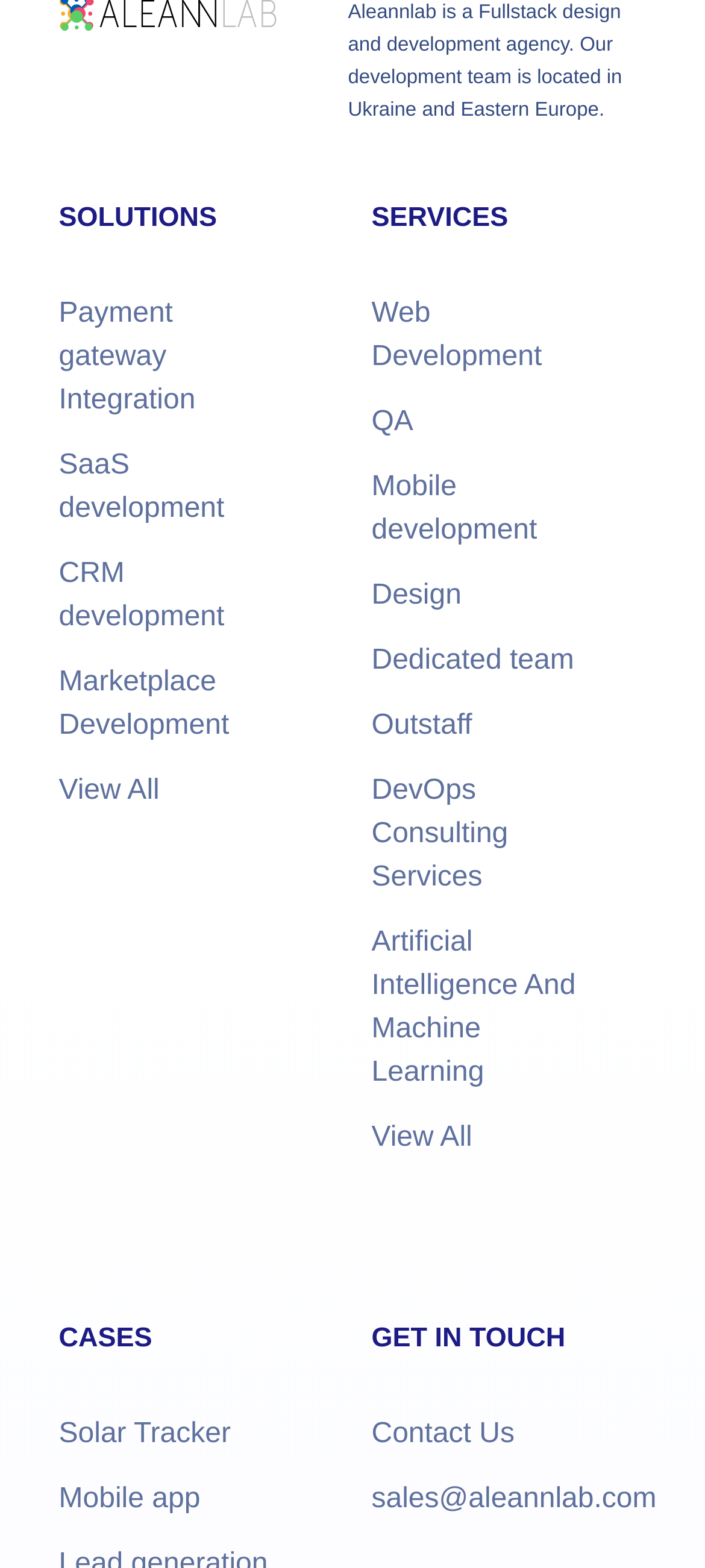Give a one-word or short phrase answer to this question: 
How many solutions are listed?

5